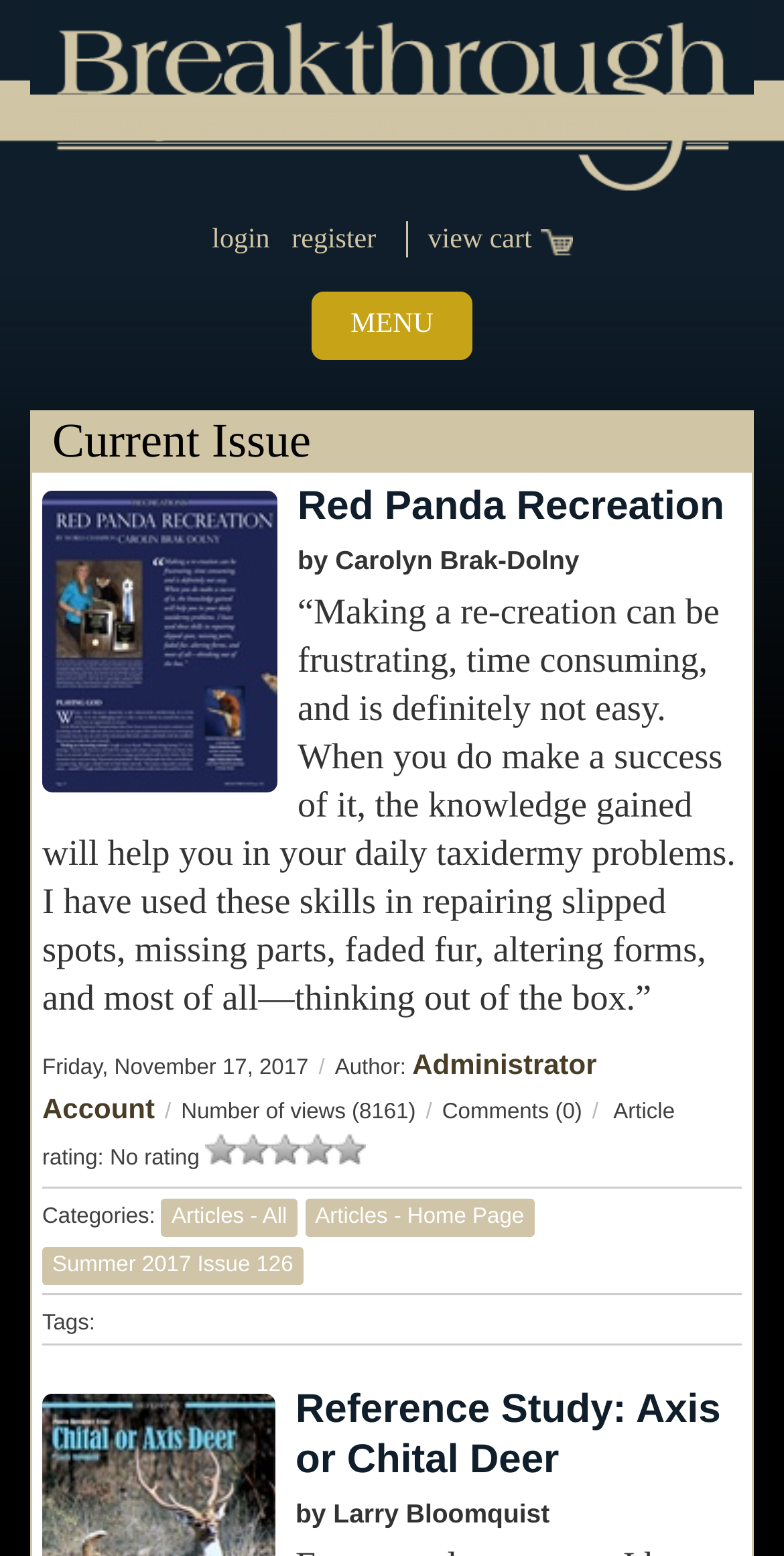Determine the bounding box coordinates of the clickable region to carry out the instruction: "view shopping cart".

[0.546, 0.145, 0.73, 0.165]